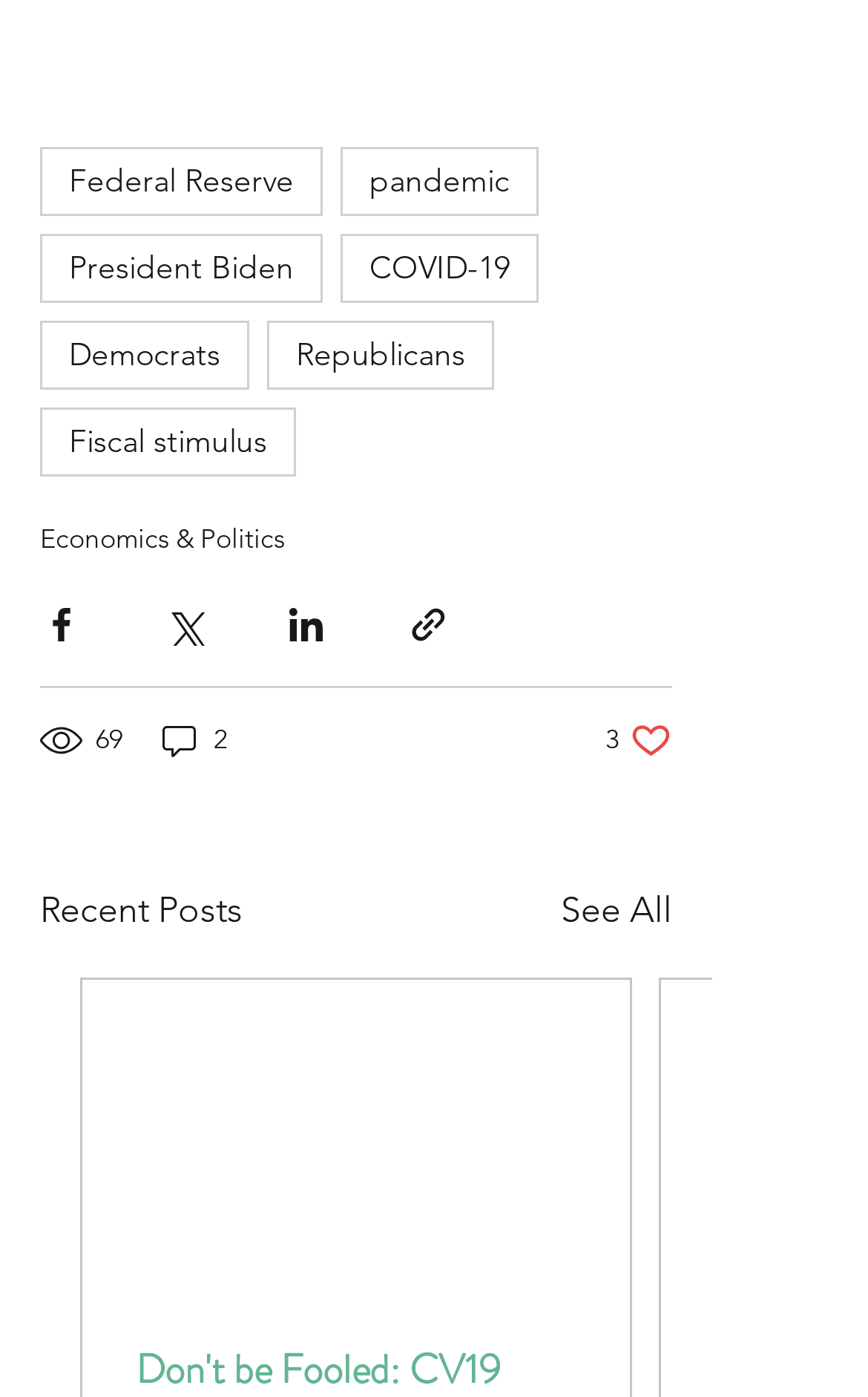From the webpage screenshot, predict the bounding box of the UI element that matches this description: "COVID-19".

[0.392, 0.167, 0.621, 0.217]